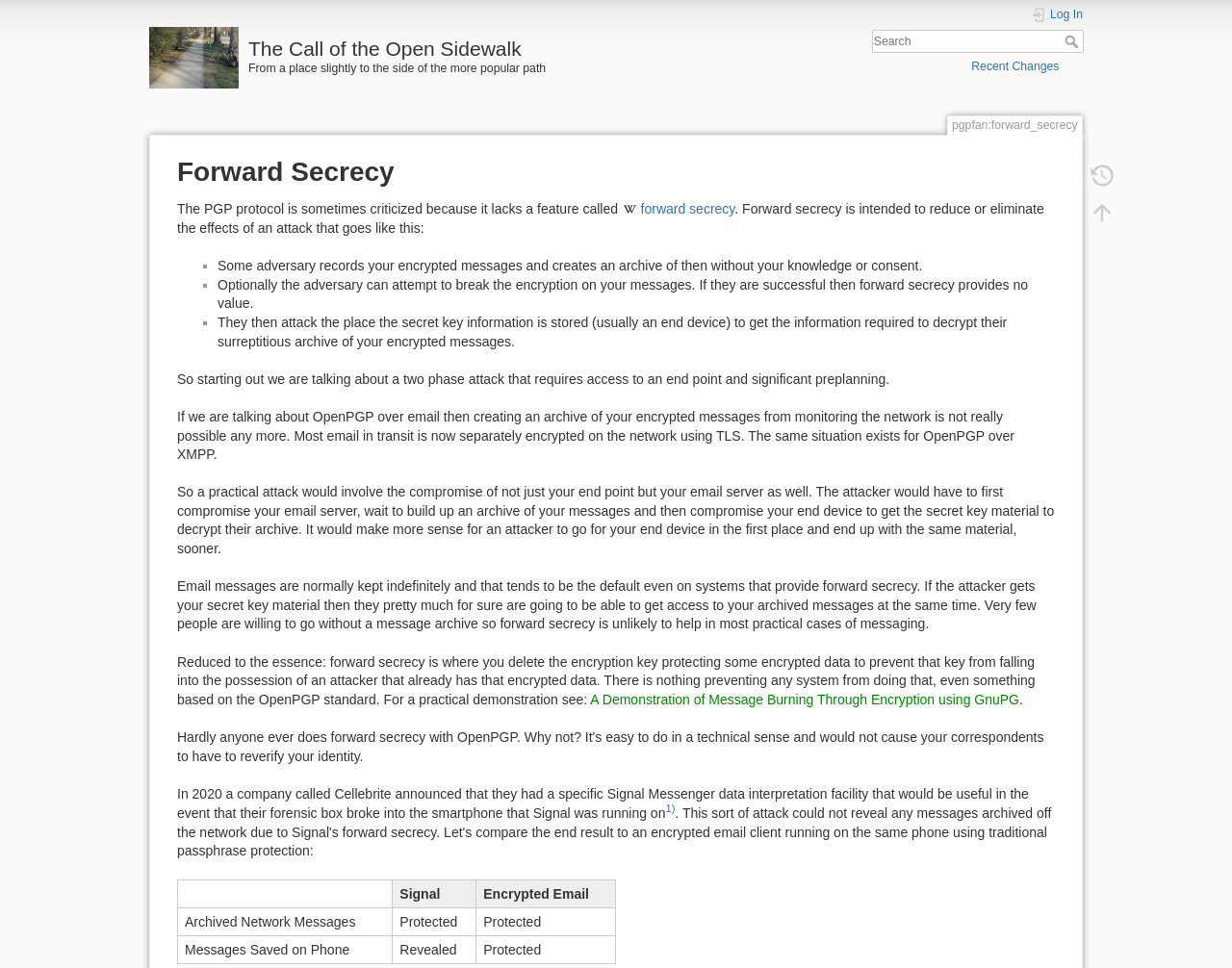Consider the image and give a detailed and elaborate answer to the question: 
What is the purpose of deleting encryption keys?

According to the webpage, deleting encryption keys is a way to prevent them from falling into the possession of an attacker who already has the encrypted data. This is a key concept in Forward Secrecy, which aims to reduce the impact of an attack on encrypted messages.